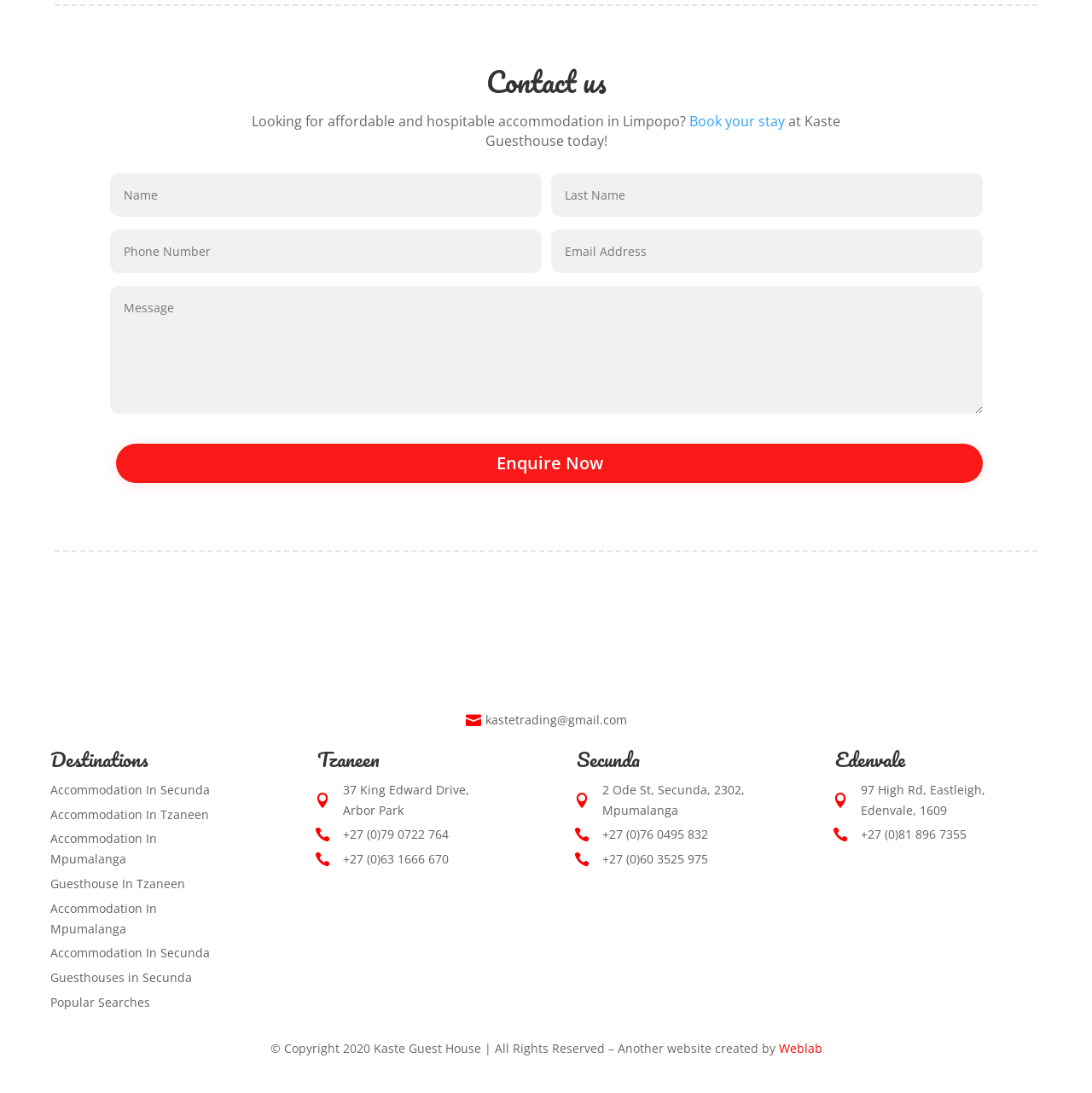Using the image as a reference, answer the following question in as much detail as possible:
What is the name of the guesthouse?

The name of the guesthouse can be found in the logo link at the top of the page, which says 'Kaste Guest House Logo'.